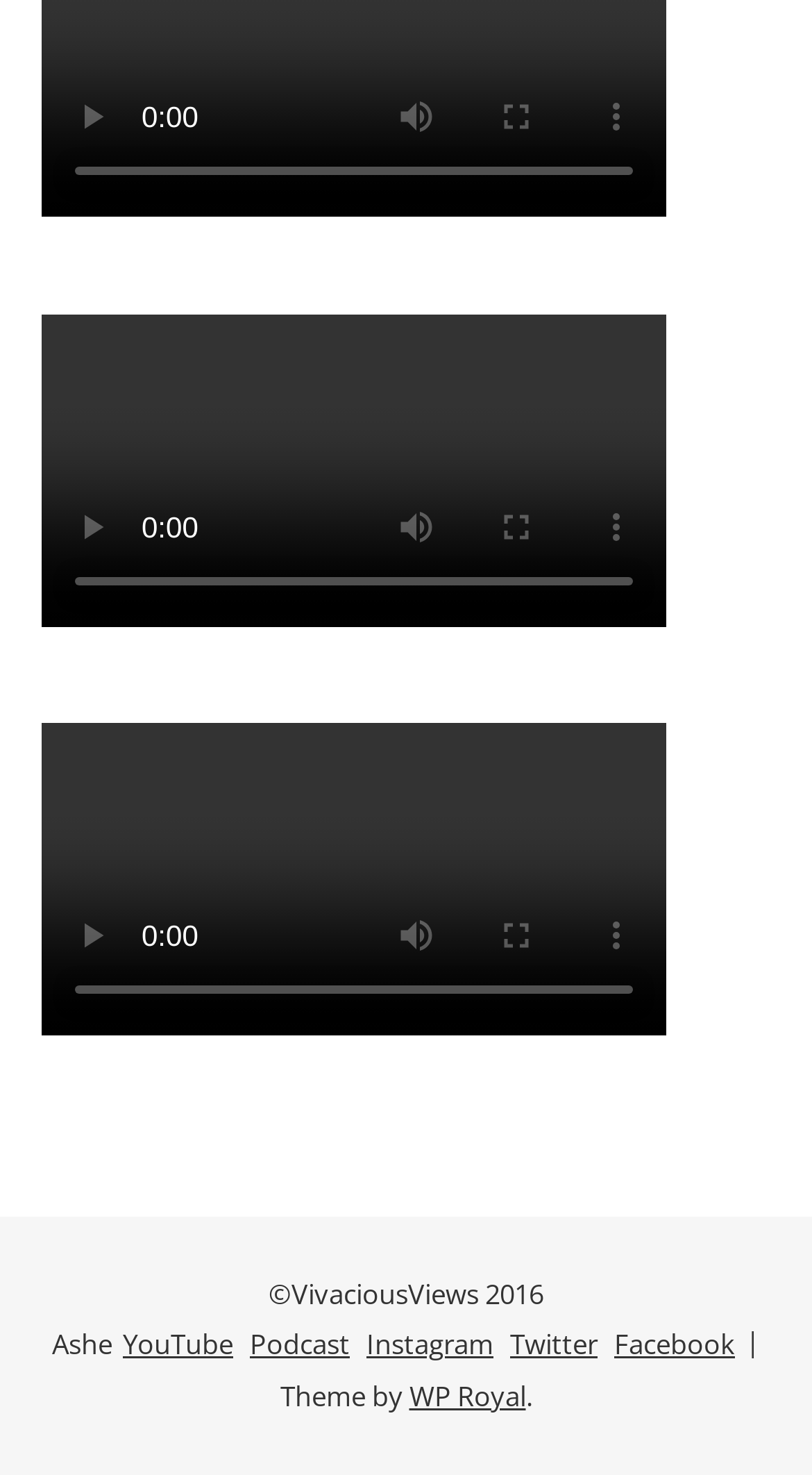How many social media links are there?
Look at the image and respond with a one-word or short-phrase answer.

5